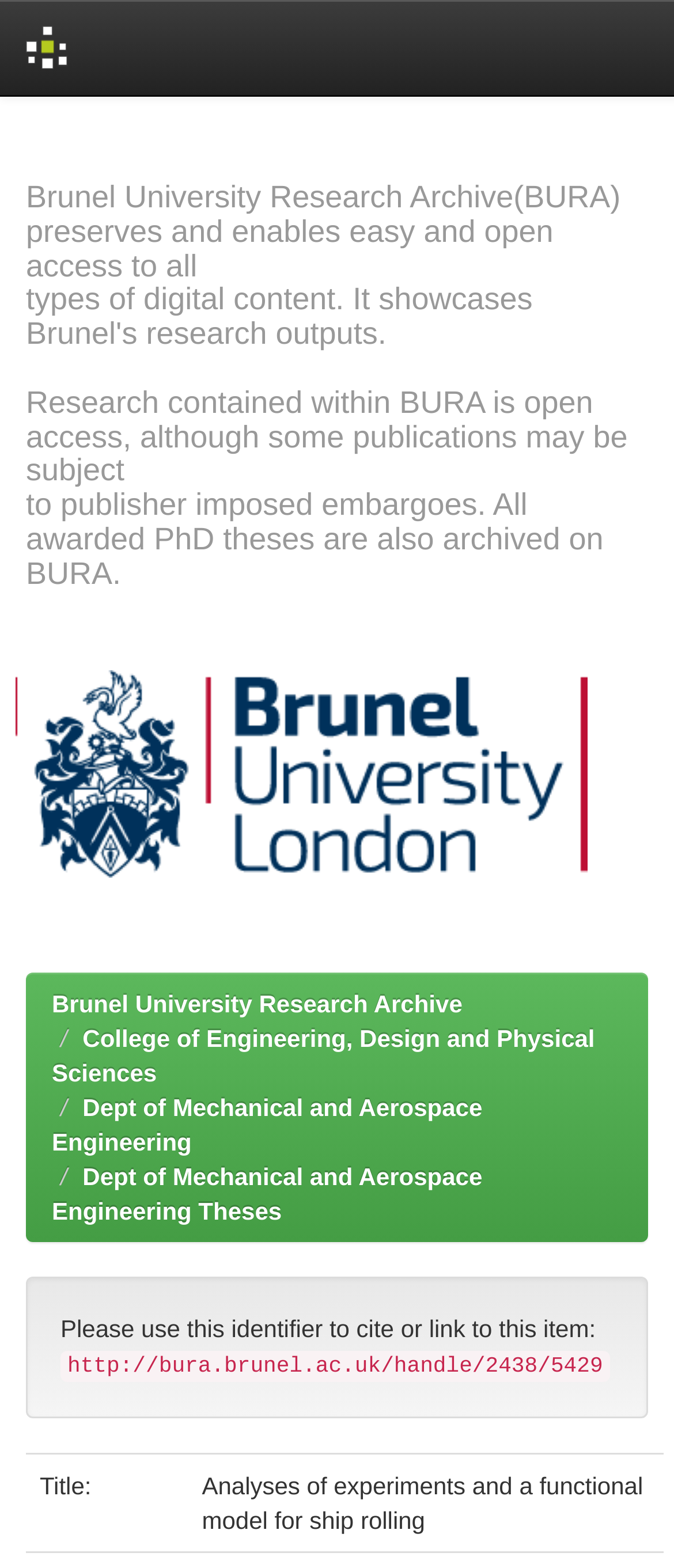For the following element description, predict the bounding box coordinates in the format (top-left x, top-left y, bottom-right x, bottom-right y). All values should be floating point numbers between 0 and 1. Description: Brunel University Research Archive

[0.077, 0.631, 0.686, 0.648]